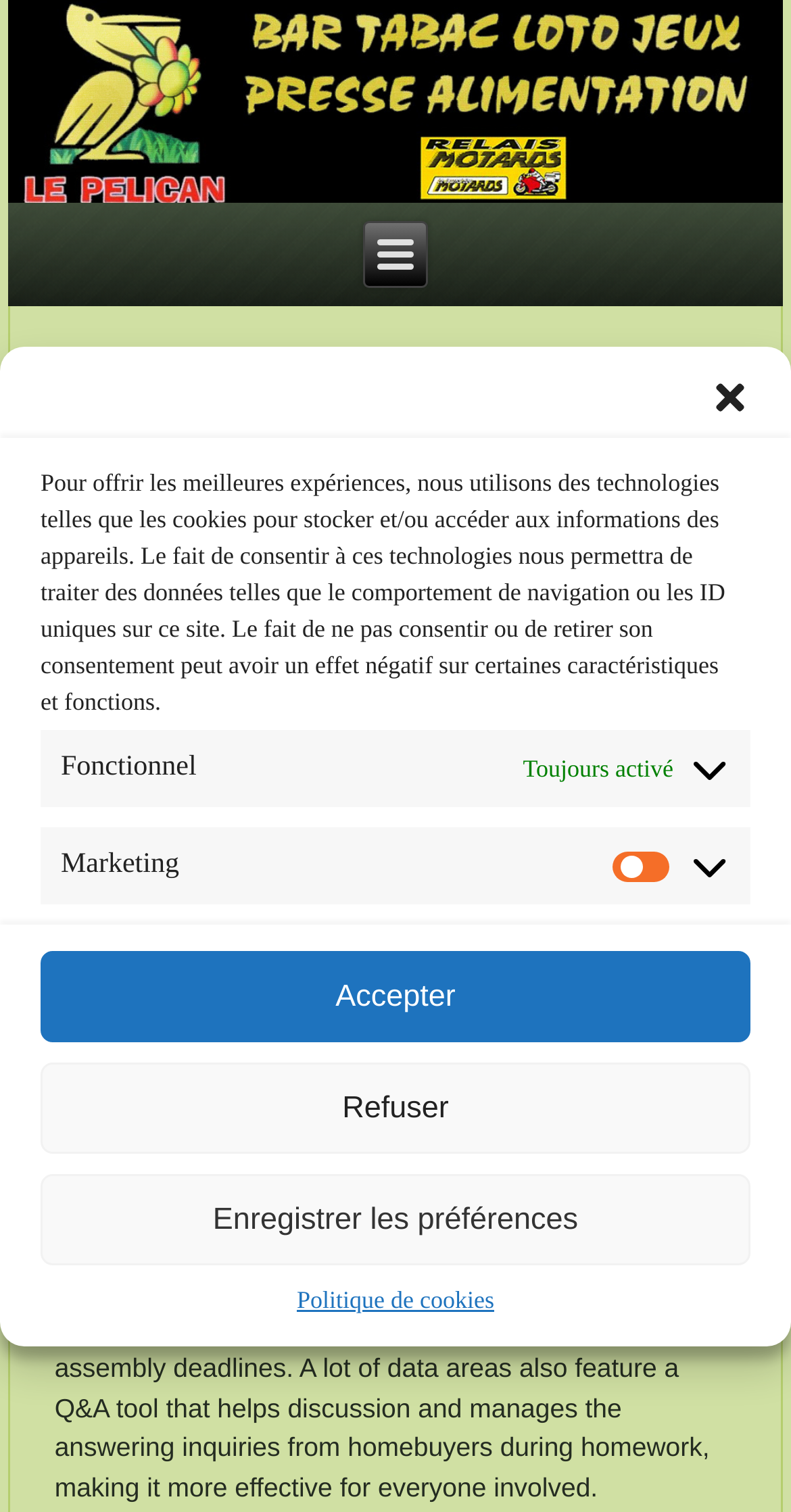Locate the bounding box coordinates of the area you need to click to fulfill this instruction: 'Click the link to learn about virtual info room'. The coordinates must be in the form of four float numbers ranging from 0 to 1: [left, top, right, bottom].

[0.37, 0.261, 0.903, 0.281]